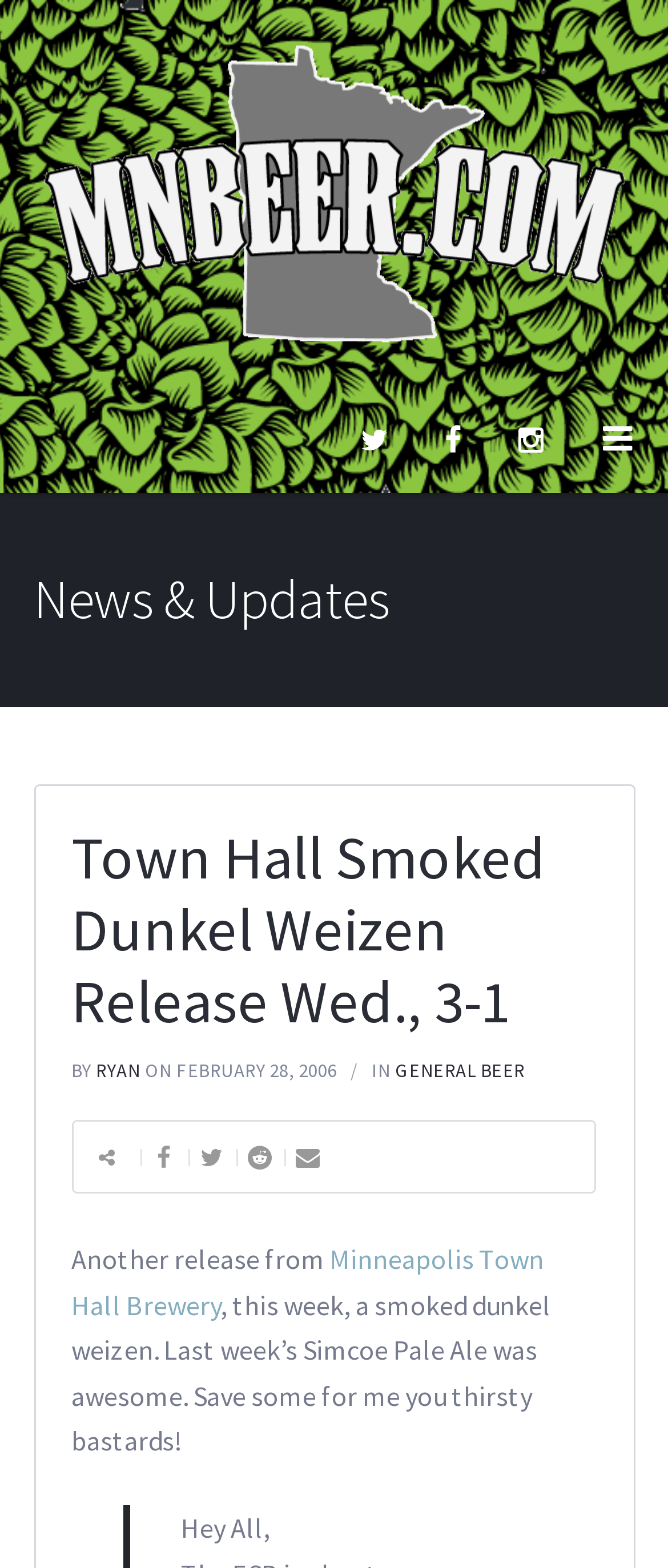When was the article written?
Refer to the image and provide a thorough answer to the question.

I found the answer by reading the text 'ON FEBRUARY 28, 2006' which indicates the date the article was written.